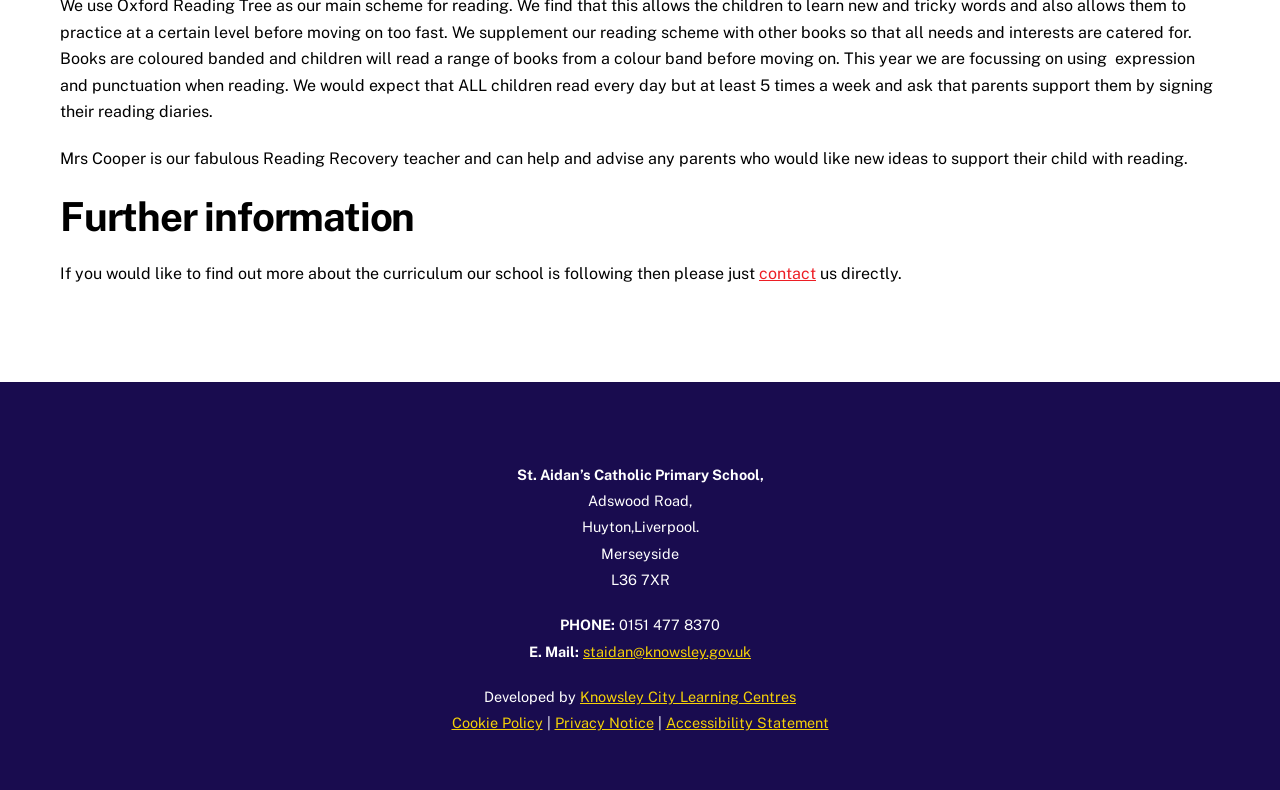Use a single word or phrase to answer this question: 
What is the email address of the school?

staidan@knowsley.gov.uk